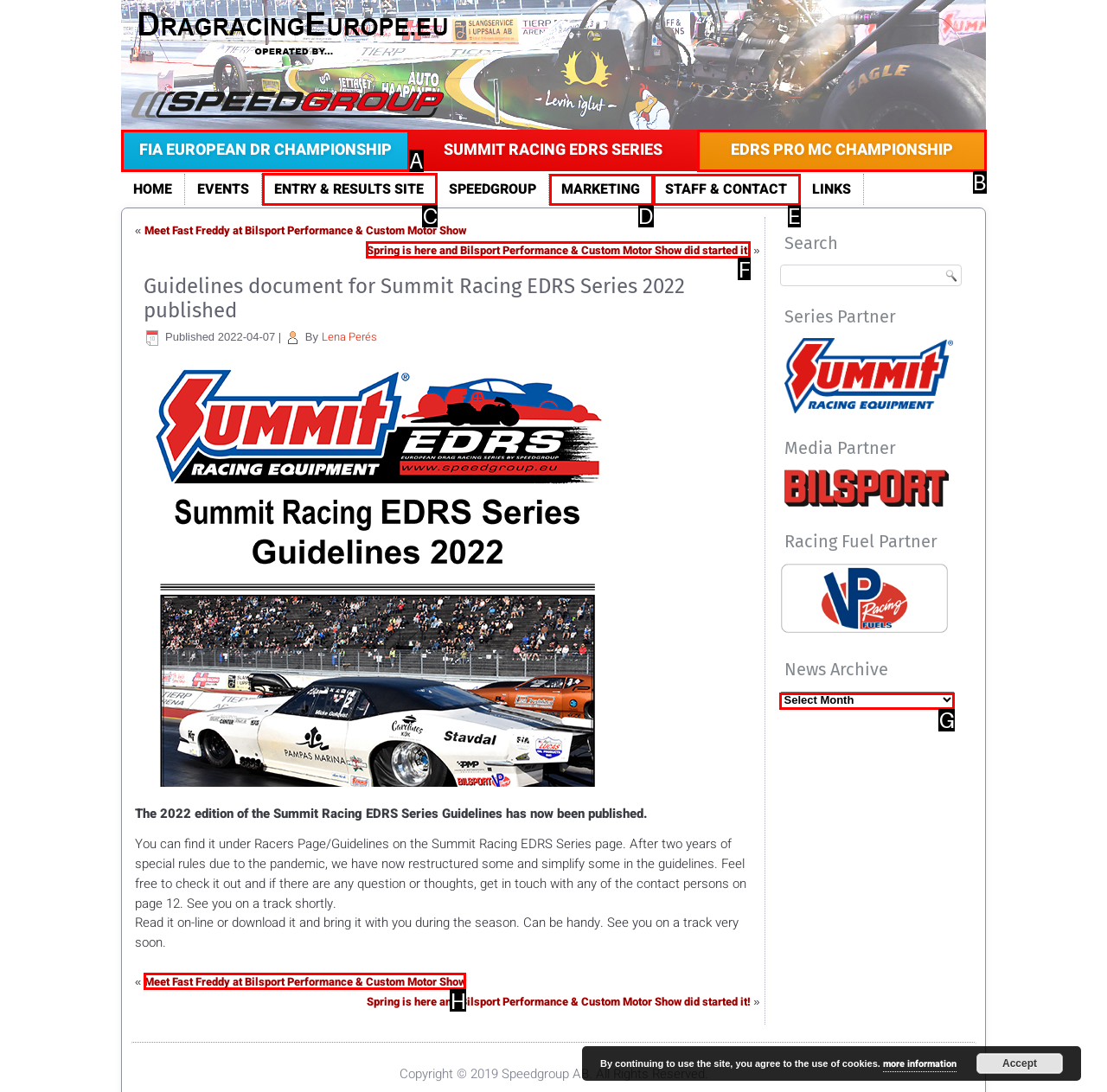Pick the option that should be clicked to perform the following task: Click on the ENTRY & RESULTS SITE link
Answer with the letter of the selected option from the available choices.

C